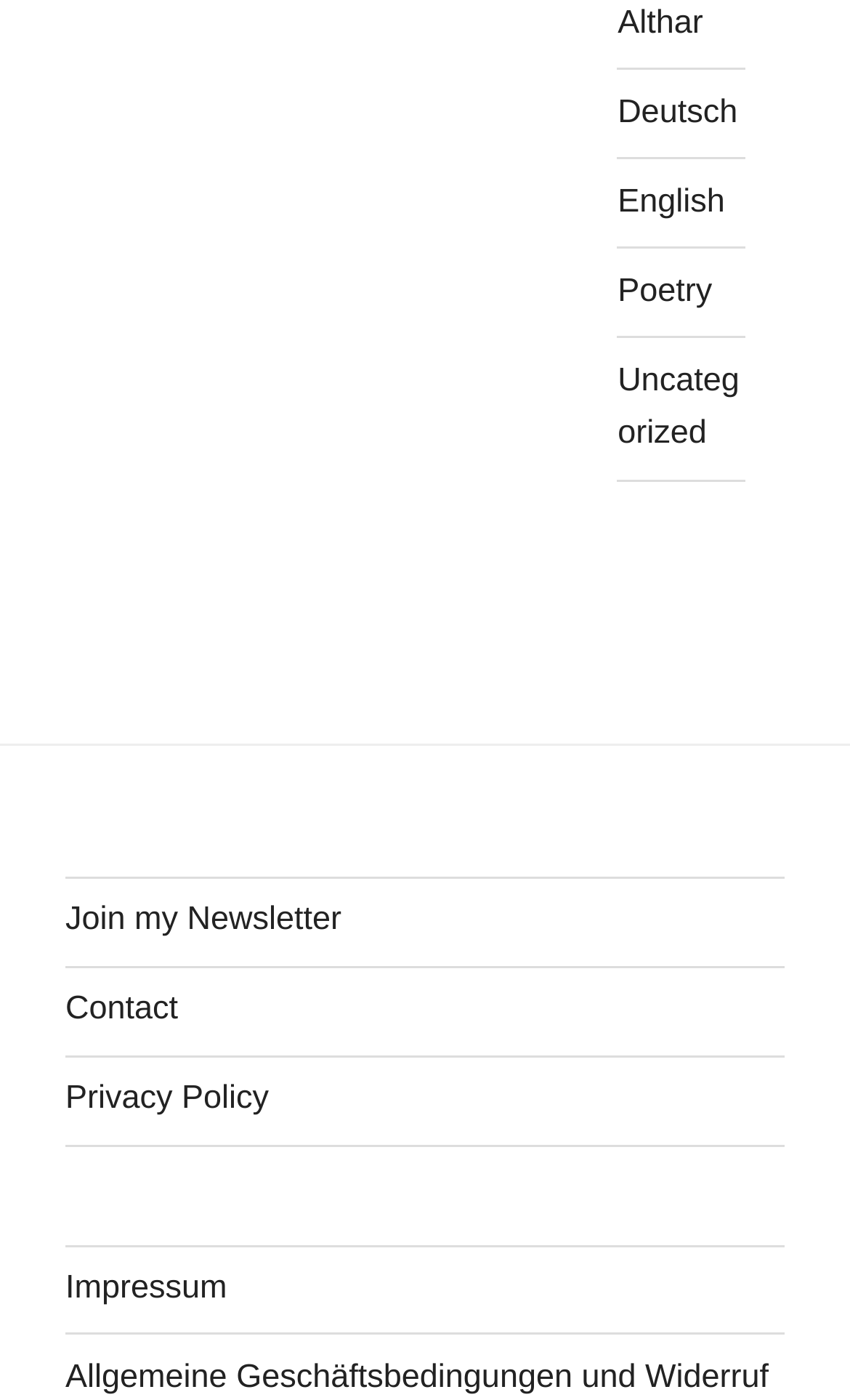Find the bounding box coordinates corresponding to the UI element with the description: "Join my Newsletter". The coordinates should be formatted as [left, top, right, bottom], with values as floats between 0 and 1.

[0.077, 0.644, 0.402, 0.67]